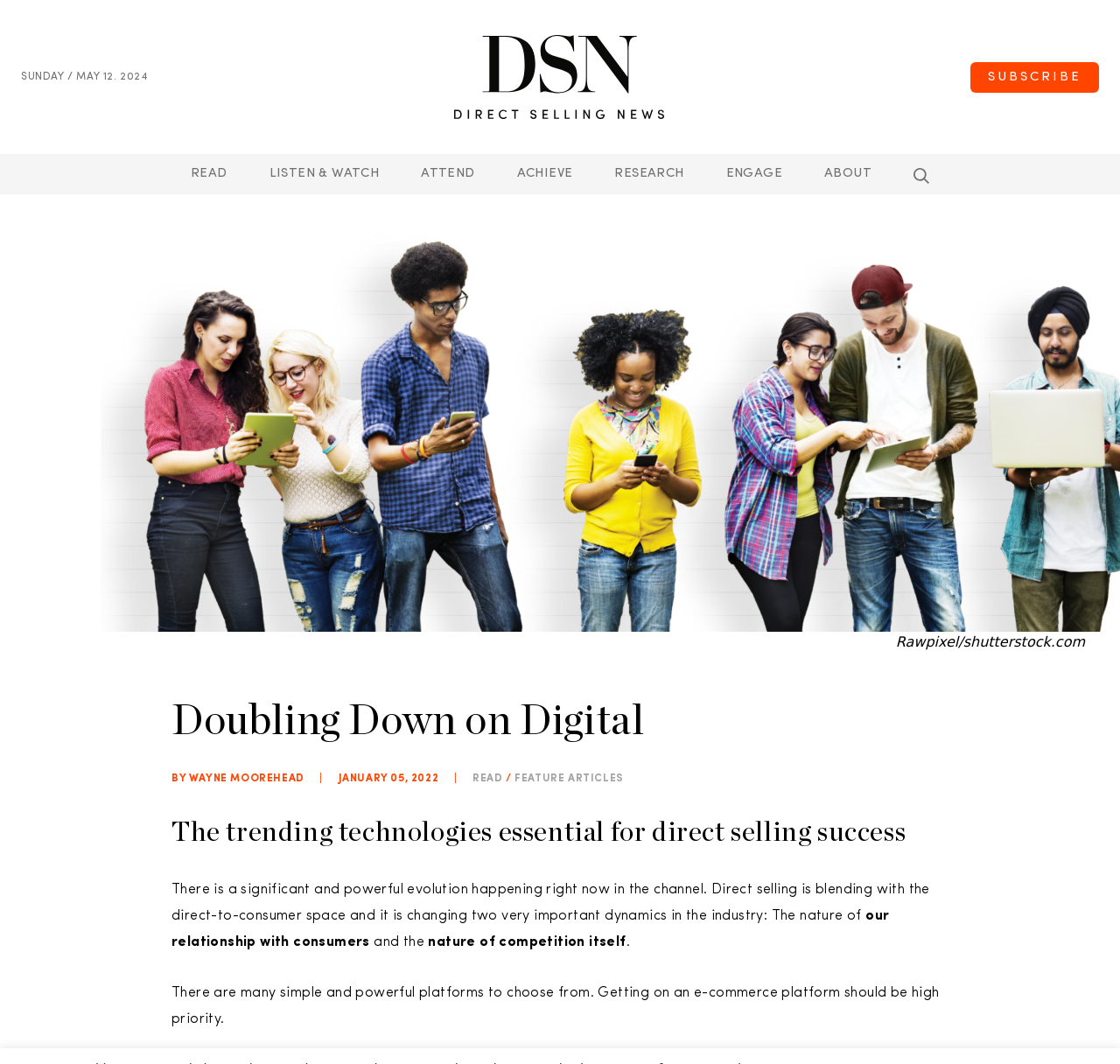Please find the bounding box coordinates of the section that needs to be clicked to achieve this instruction: "Subscribe to the newsletter".

[0.866, 0.058, 0.981, 0.087]